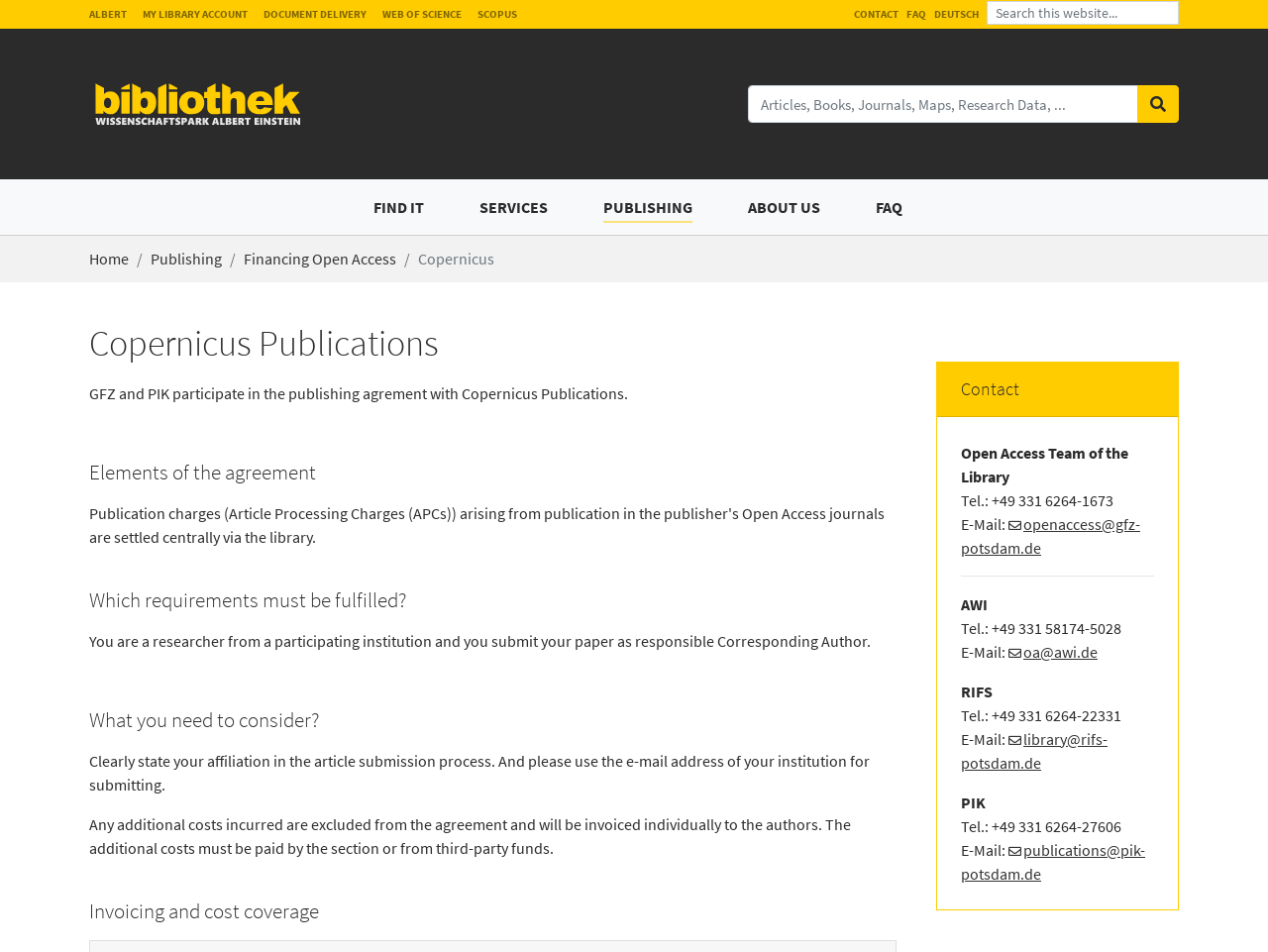Locate the coordinates of the bounding box for the clickable region that fulfills this instruction: "Contact the Open Access Team of the Library".

[0.758, 0.465, 0.89, 0.511]